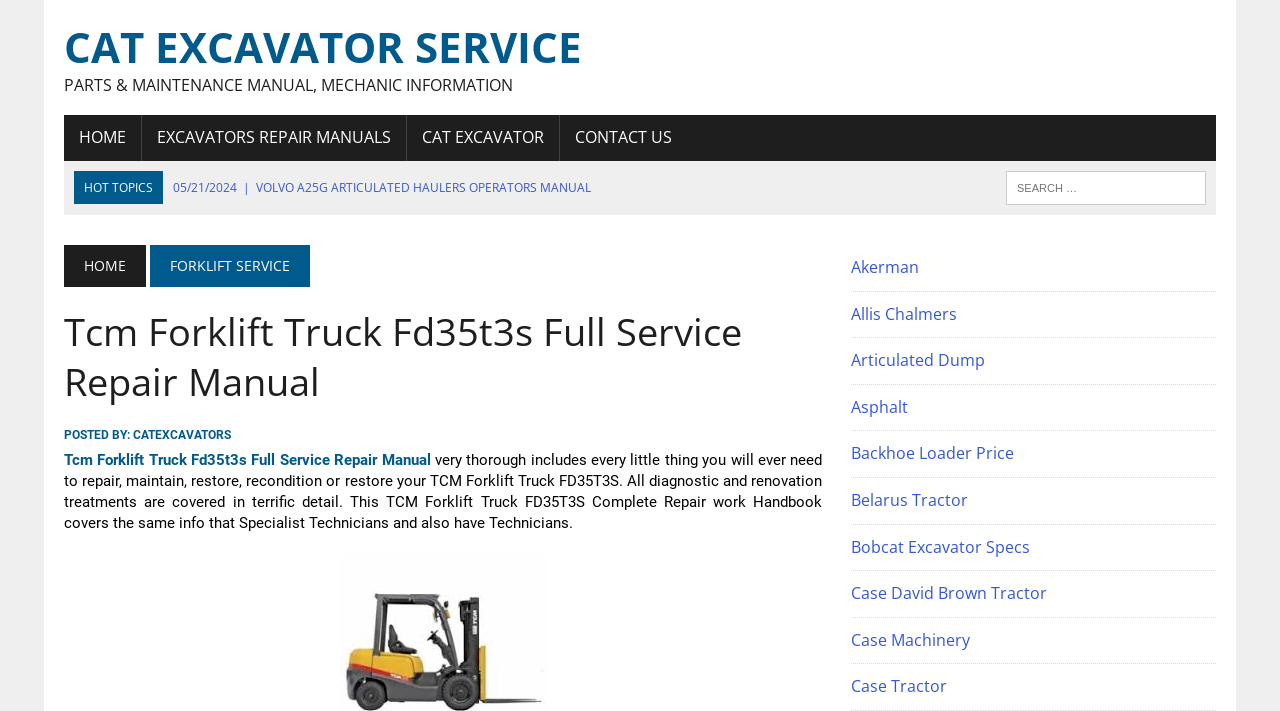Find the bounding box coordinates of the area to click in order to follow the instruction: "Click on the 'NEXT' button".

None